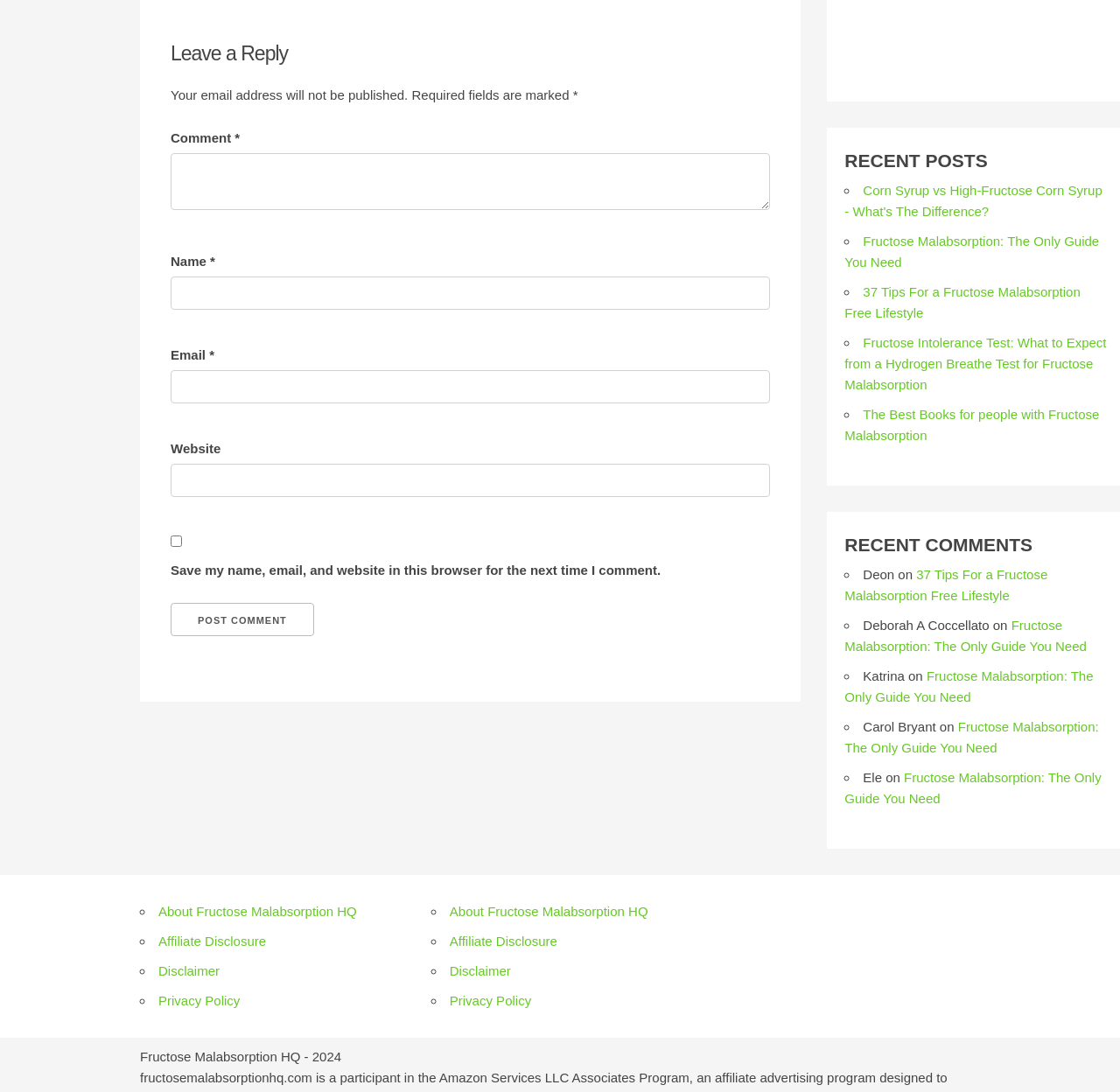Please give a succinct answer using a single word or phrase:
How many links are in the 'RECENT COMMENTS' section?

4